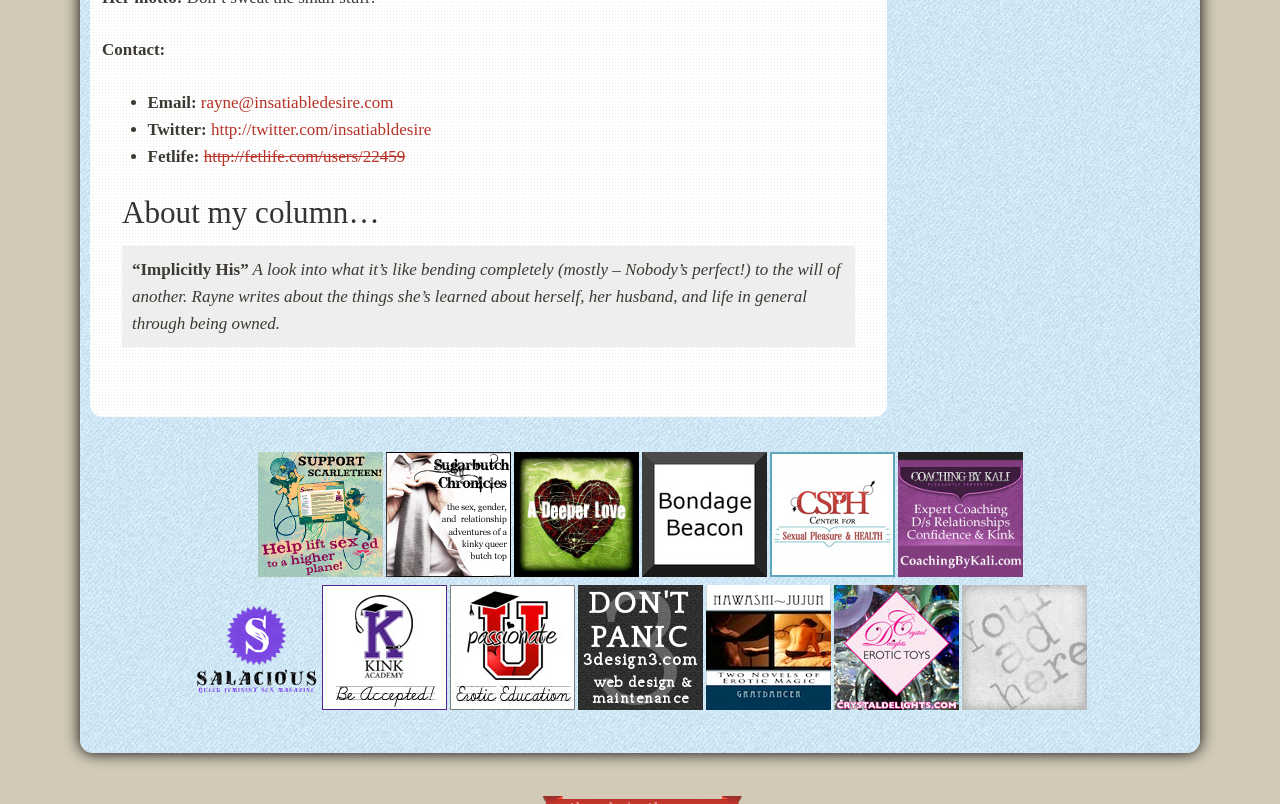What is the author's email address?
Using the visual information, reply with a single word or short phrase.

rayne@insatiabledesire.com